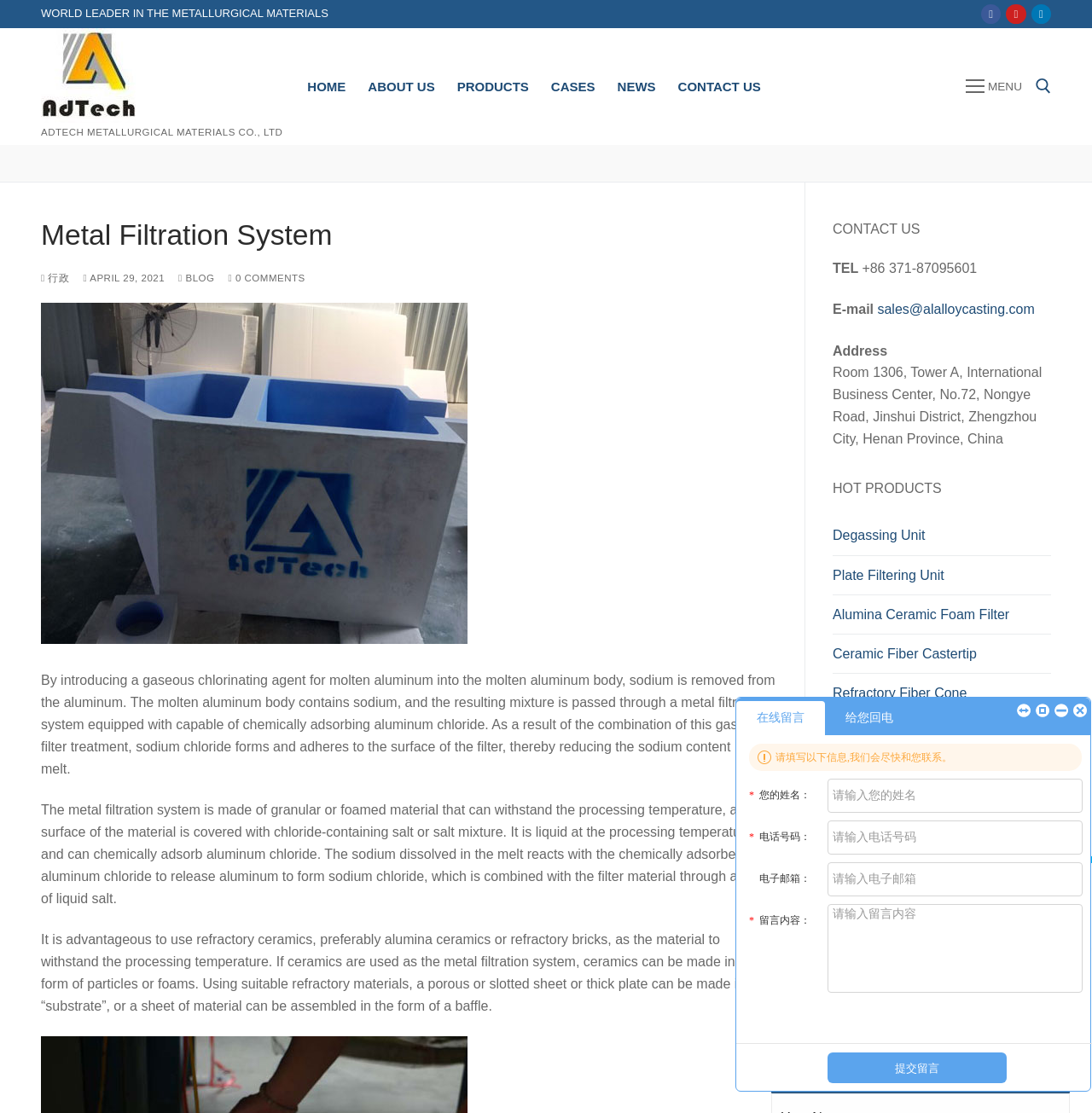Bounding box coordinates are specified in the format (top-left x, top-left y, bottom-right x, bottom-right y). All values are floating point numbers bounded between 0 and 1. Please provide the bounding box coordinate of the region this sentence describes: About Us

[0.327, 0.065, 0.408, 0.09]